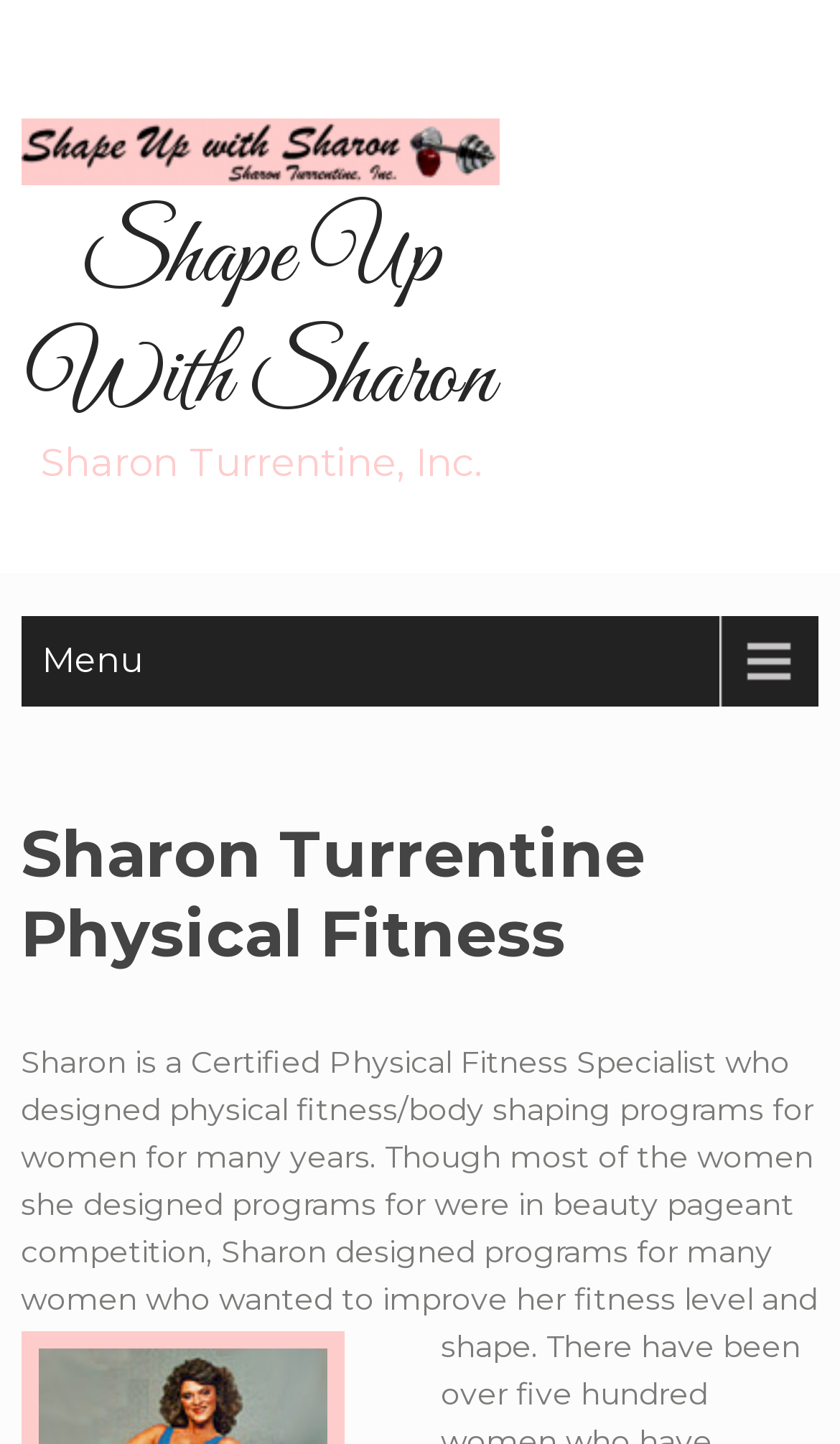For the element described, predict the bounding box coordinates as (top-left x, top-left y, bottom-right x, bottom-right y). All values should be between 0 and 1. Element description: parent_node: Shape Up With Sharon

[0.025, 0.107, 0.595, 0.134]